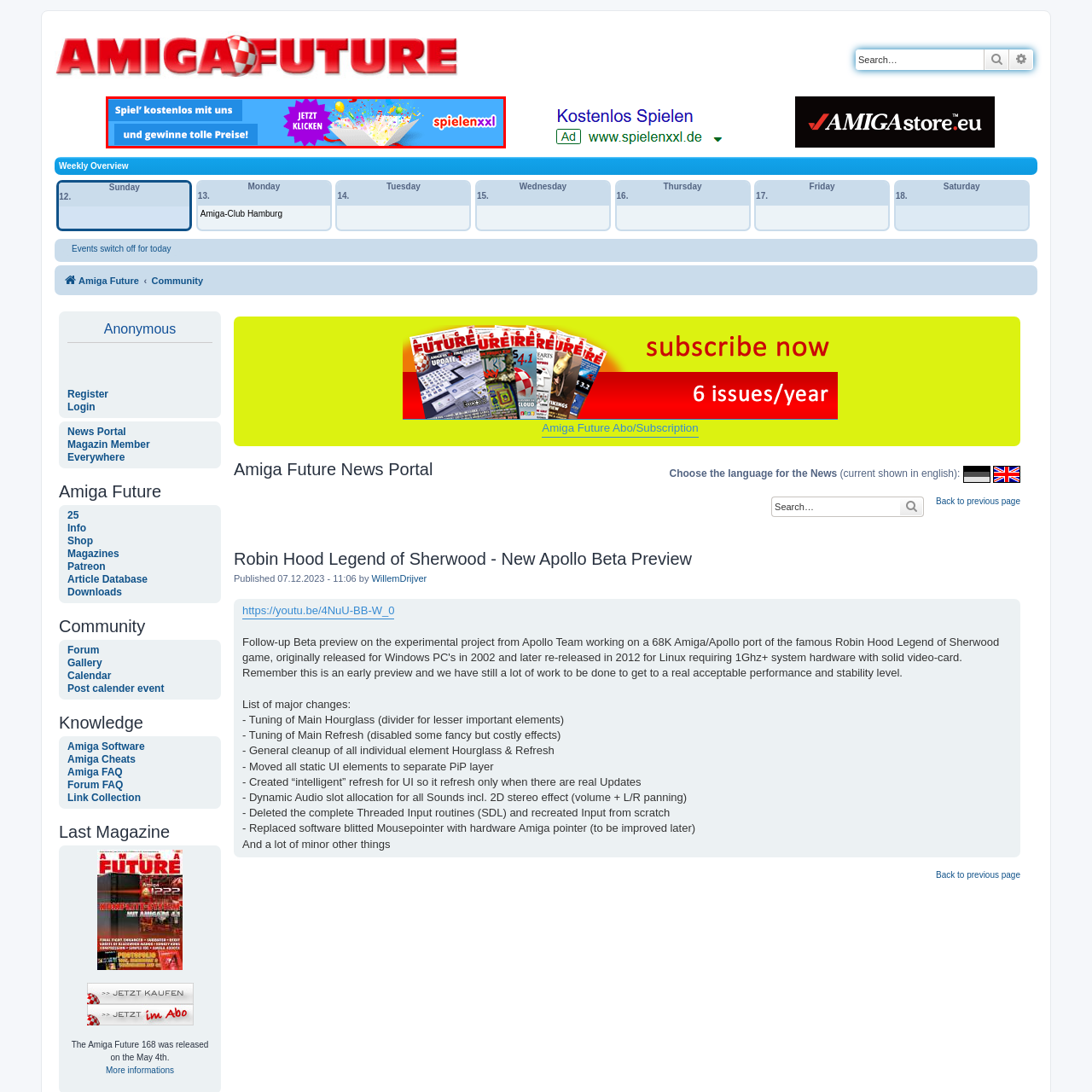What is the theme of the banner?
Inspect the image enclosed within the red bounding box and provide a detailed answer to the question, using insights from the image.

The banner features a colorful explosion of confetti, symbolizing celebration and fun, and the text invites visitors to play for free and win exciting prizes, indicating that the theme of the banner is gaming and giveaways.